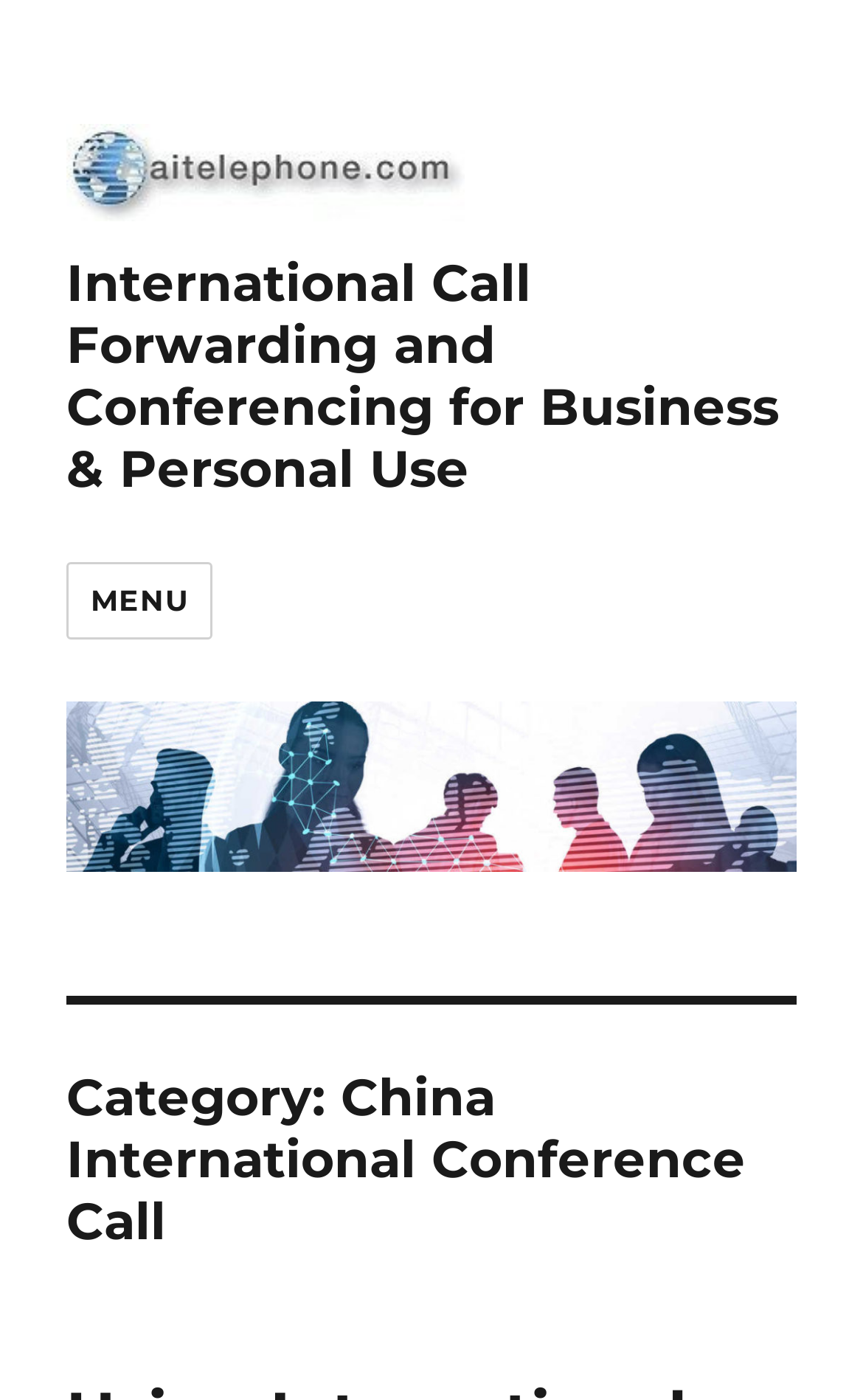Respond with a single word or short phrase to the following question: 
How many navigation menus are there?

2